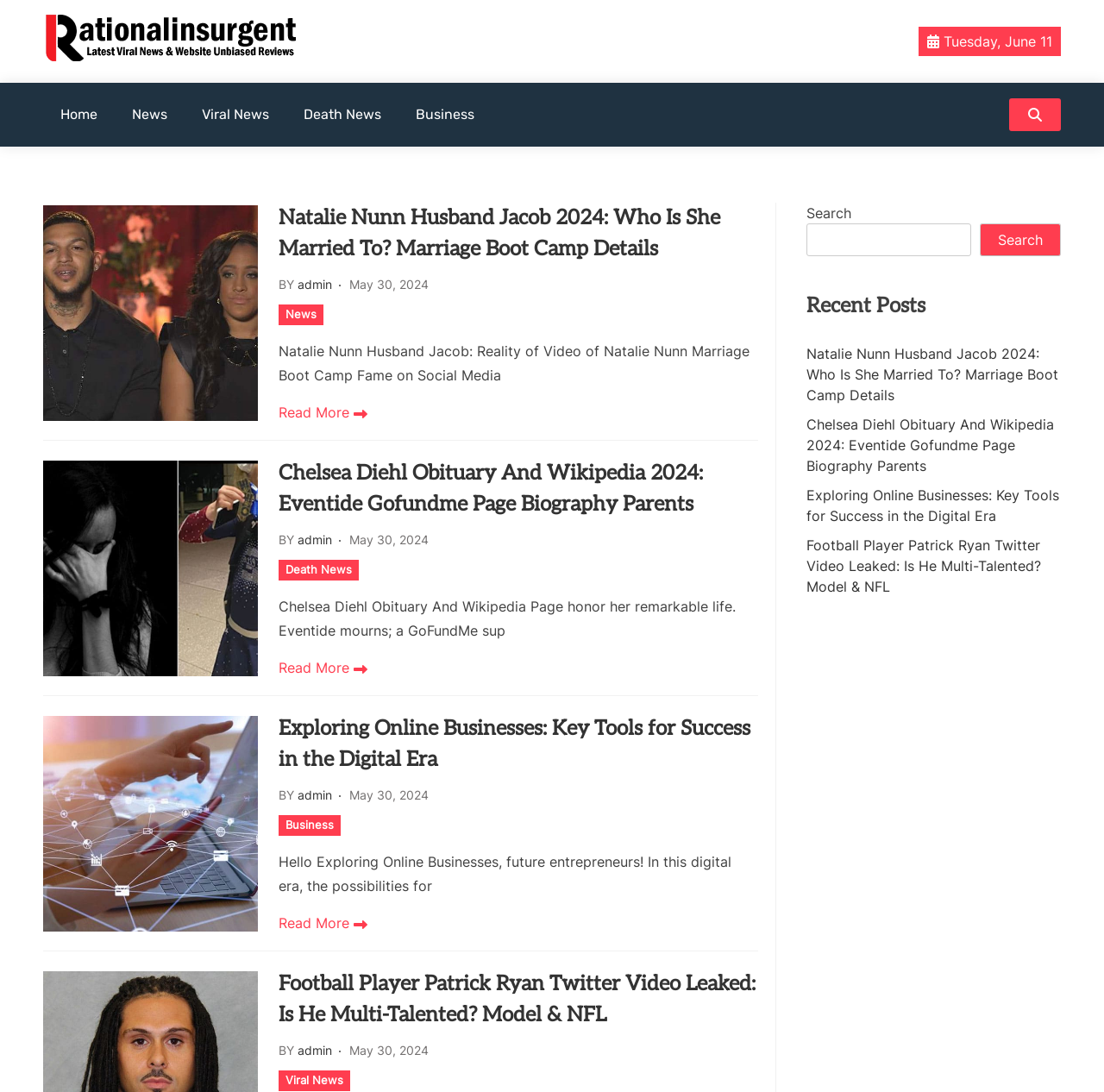Find the bounding box coordinates of the clickable region needed to perform the following instruction: "Click the 'Back to Top' link". The coordinates should be provided as four float numbers between 0 and 1, i.e., [left, top, right, bottom].

None